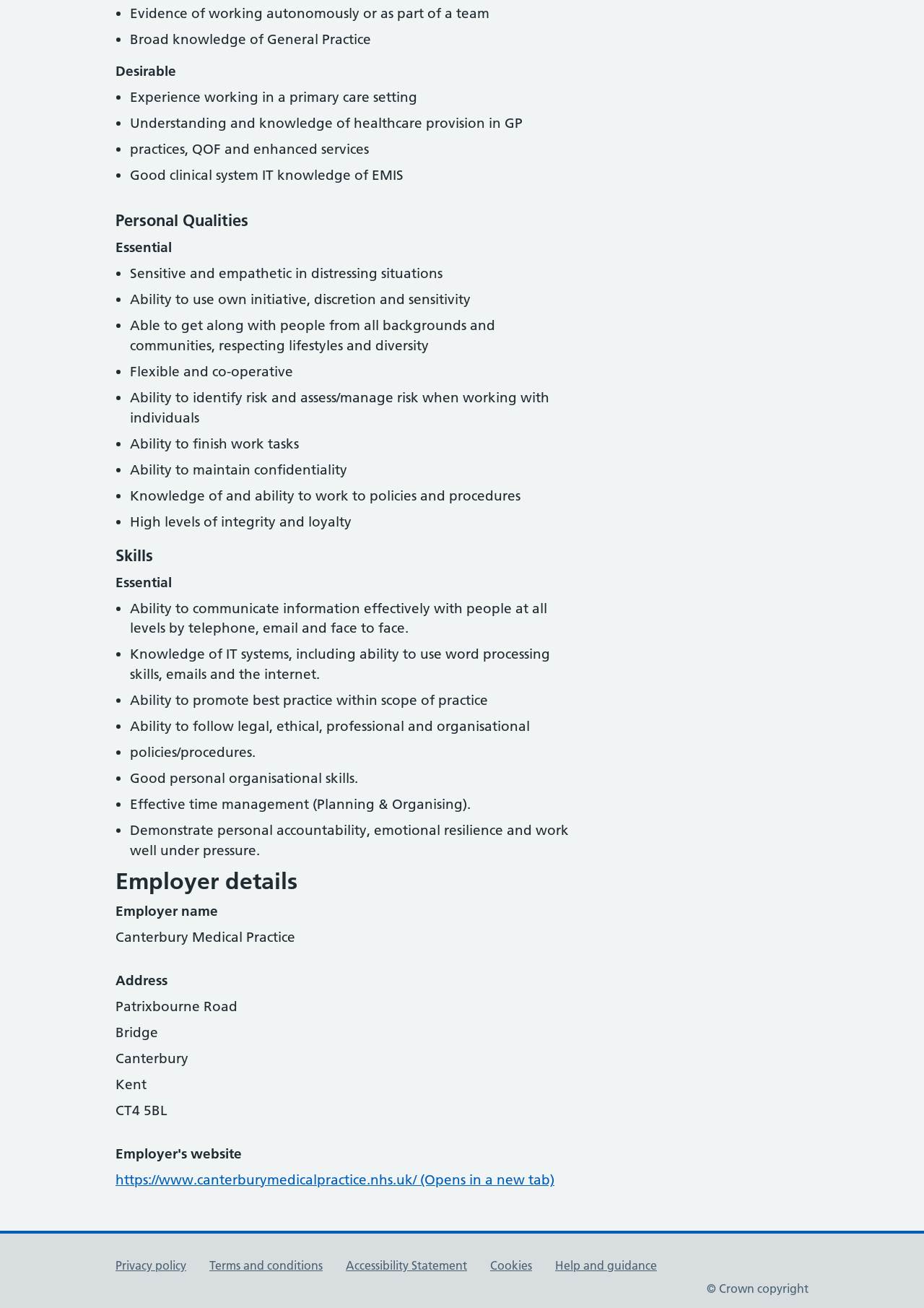Respond with a single word or phrase:
What is the ability required for effective communication?

Ability to communicate information effectively